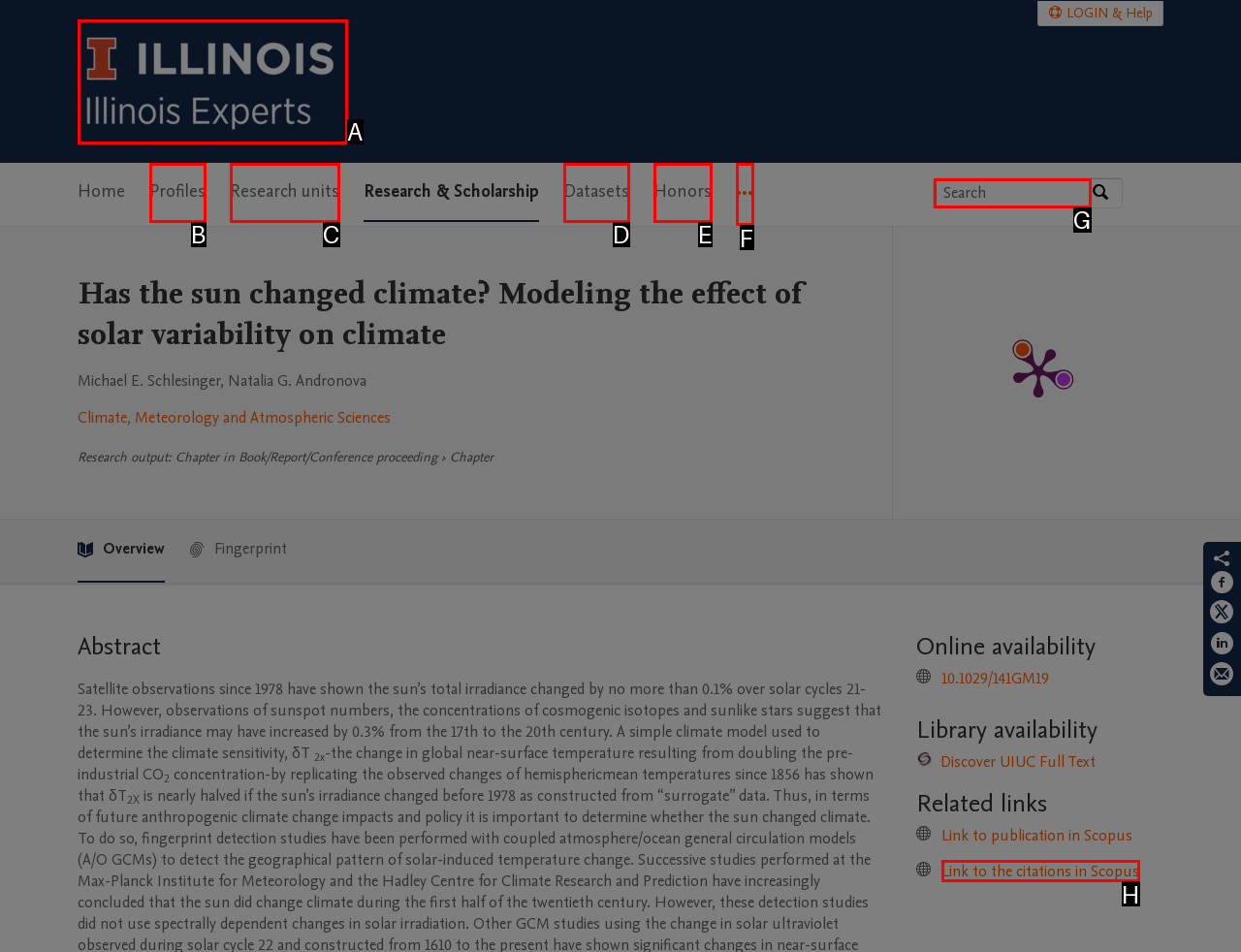Determine which option aligns with the description: 0More. Provide the letter of the chosen option directly.

F